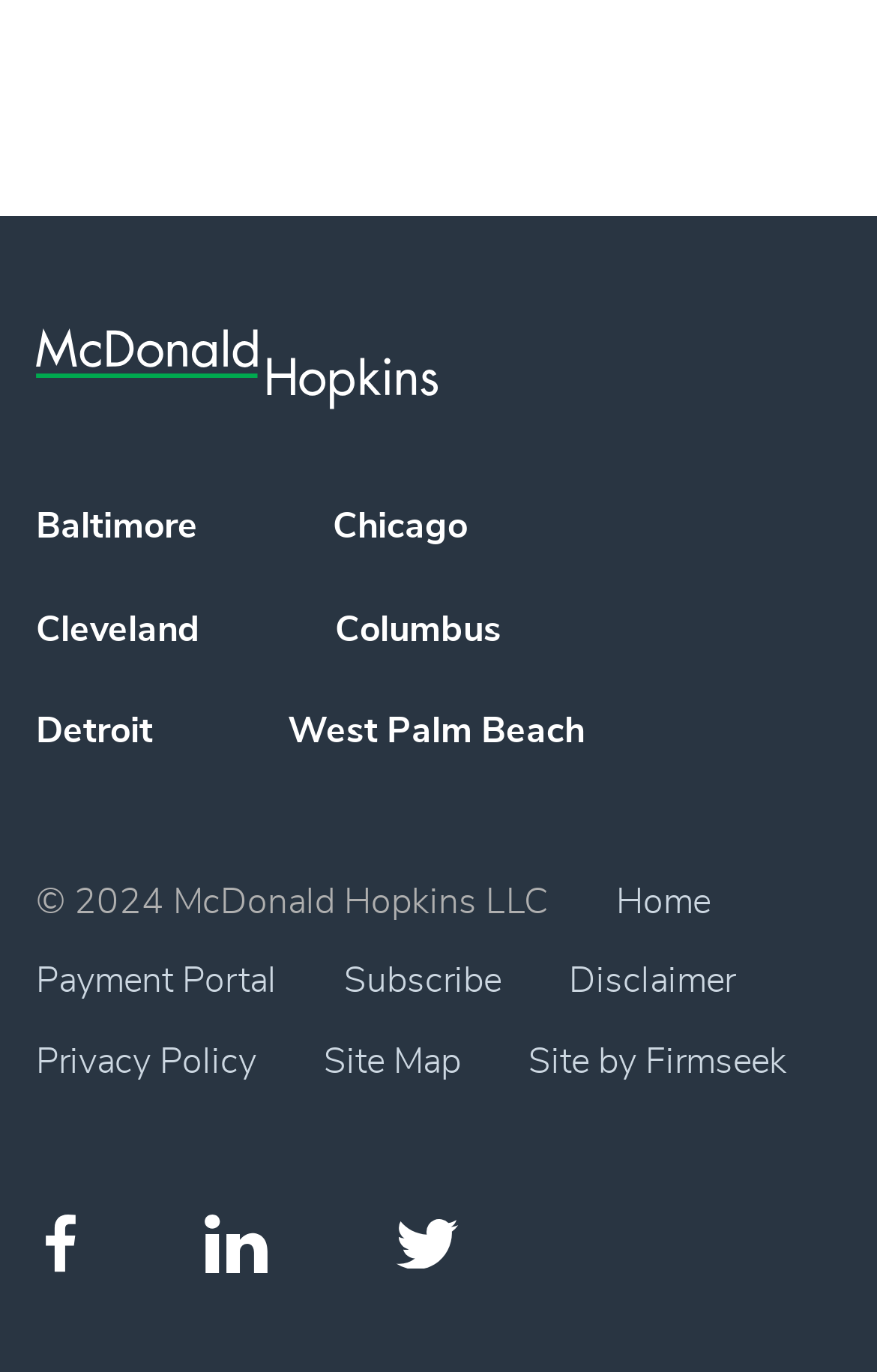How many city names are listed on the webpage?
Using the information from the image, answer the question thoroughly.

There are six city names listed on the webpage, which are 'Baltimore', 'Chicago', 'Cleveland', 'Columbus', 'Detroit', and 'West Palm Beach'.